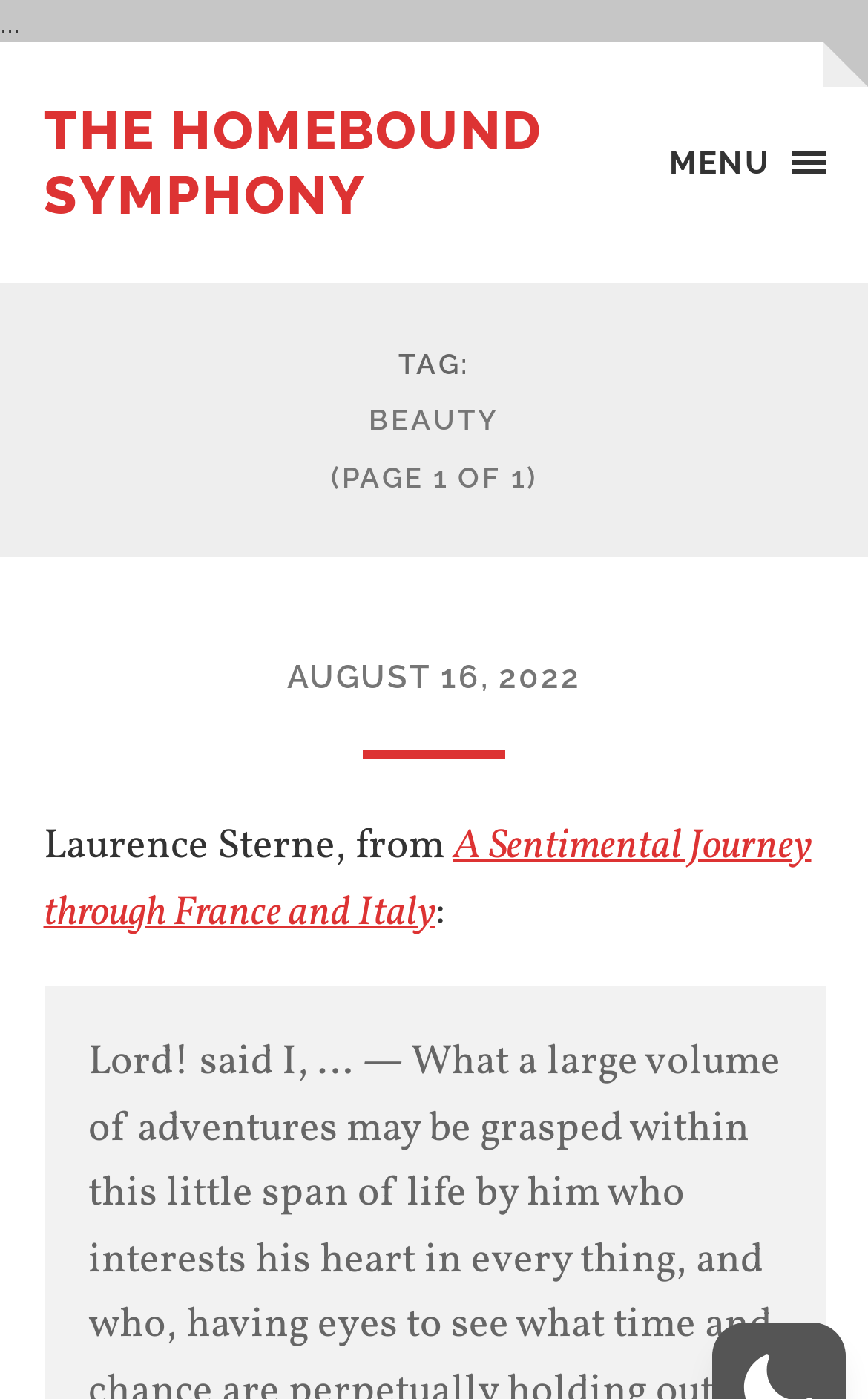Bounding box coordinates are given in the format (top-left x, top-left y, bottom-right x, bottom-right y). All values should be floating point numbers between 0 and 1. Provide the bounding box coordinate for the UI element described as: August 16, 2022

[0.331, 0.47, 0.669, 0.497]